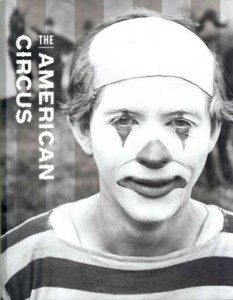What is the color of the photograph on the book cover?
Please provide a comprehensive and detailed answer to the question.

The caption describes the photograph on the book cover as 'vintage black and white', indicating that the photograph is in black and white color.